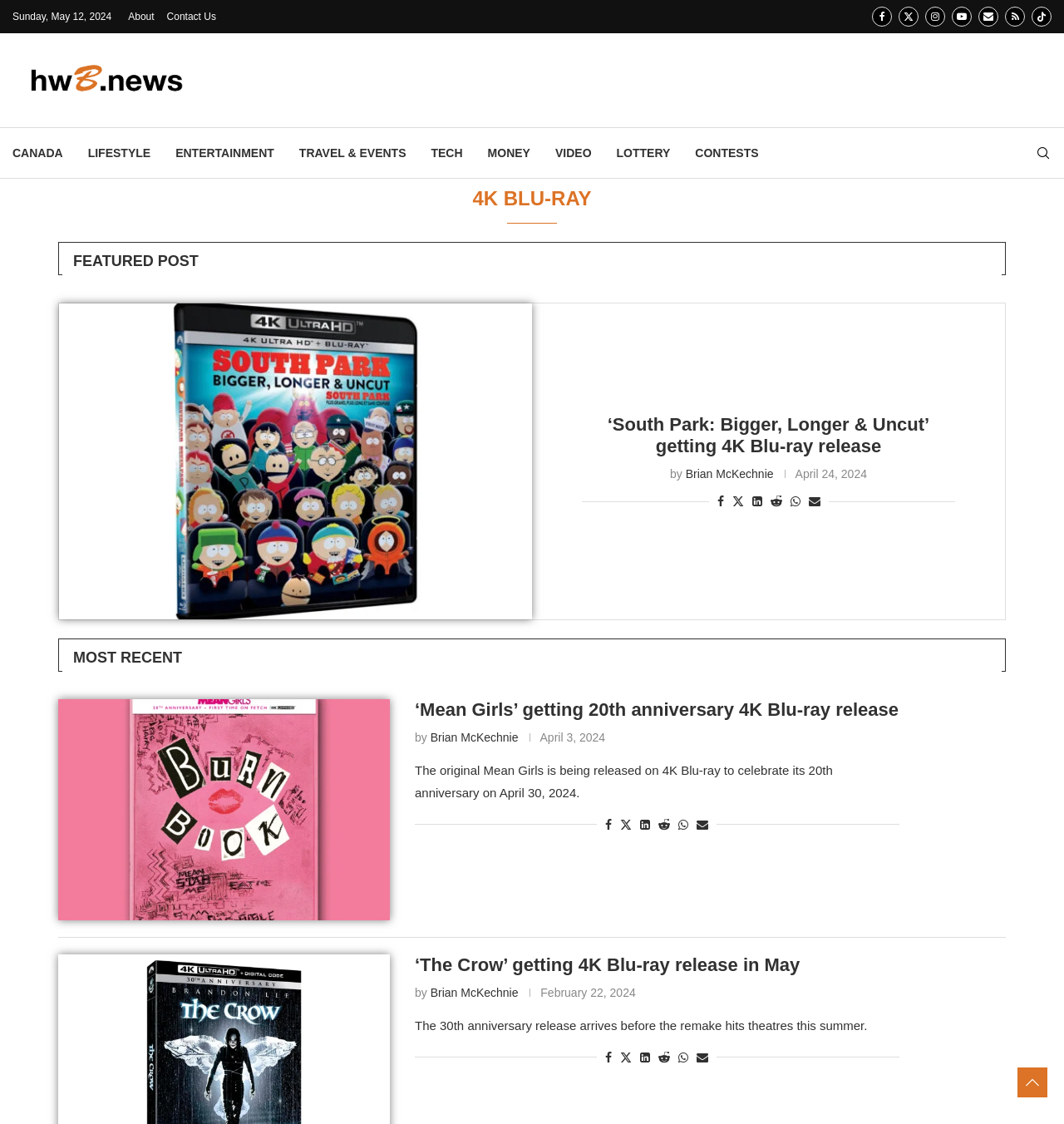Create an in-depth description of the webpage, covering main sections.

This webpage is about 4K Blu-ray news and releases. At the top, there is a date "Sunday, May 12, 2024" and a navigation menu with links to "About", "Contact Us", and social media platforms like Facebook, Twitter, Instagram, and more. Below the navigation menu, there is a logo "hwb.news" with an image.

On the left side, there are several categories listed, including "CANADA", "LIFESTYLE", "ENTERTAINMENT", "TRAVEL & EVENTS", "TECH", "MONEY", "VIDEO", and "LOTTERY". A search bar is located at the top right corner.

The main content of the webpage is divided into two sections. The first section is titled "FEATURED POST" and features an article about "South Park: Bigger, Longer & Uncut" getting a 4K Blu-ray release. The article includes a heading, a brief summary, and links to share the article on various social media platforms.

The second section is titled "MOST RECENT" and lists three recent news articles about 4K Blu-ray releases, including "Mean Girls" getting a 20th-anniversary 4K Blu-ray release, "The Crow" getting a 4K Blu-ray release in May, and another article. Each article includes a heading, a brief summary, and links to share the article on various social media platforms.